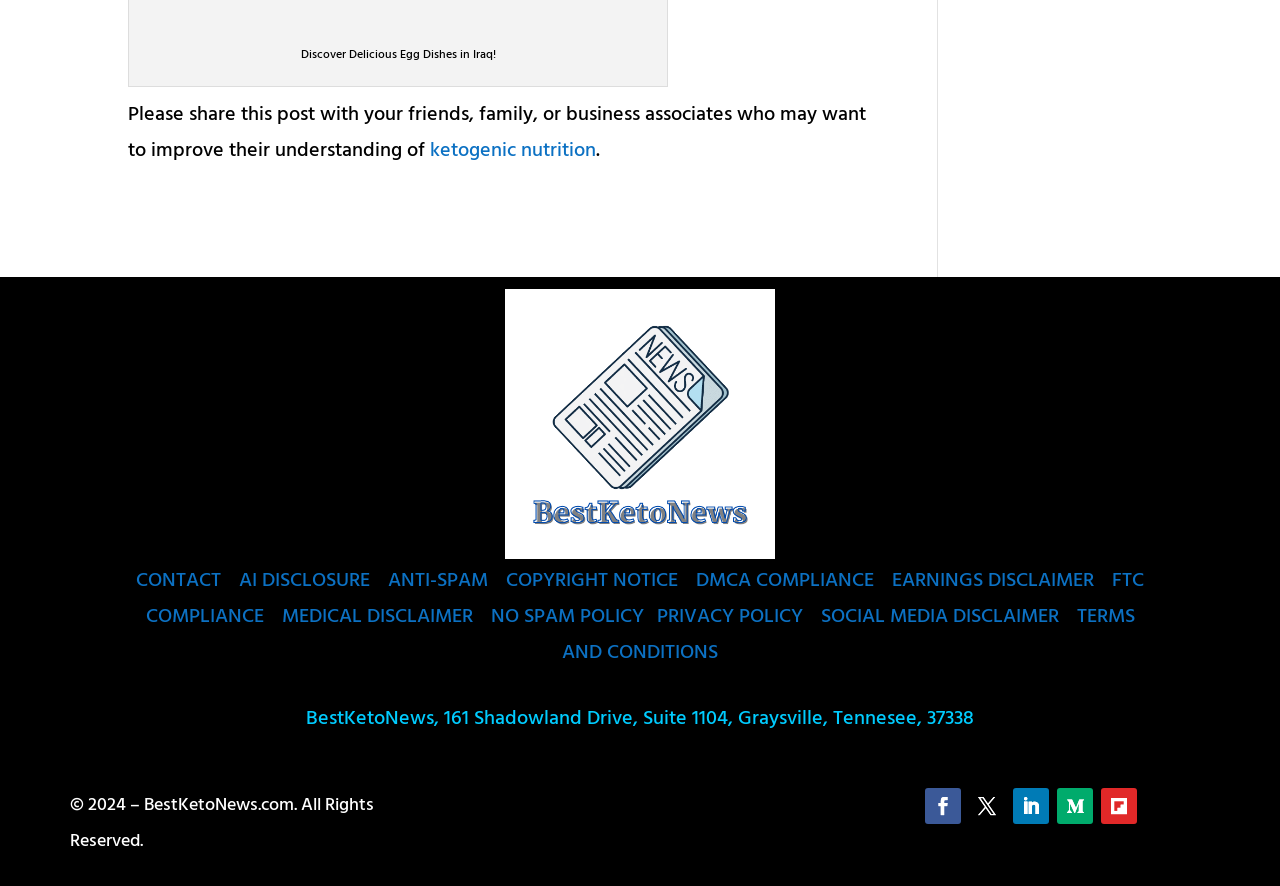What is the name of the website?
Offer a detailed and exhaustive answer to the question.

The question can be answered by looking at the image element on the webpage, which has the text 'best-keto-news'. This is likely the name of the website. Additionally, the copyright notice at the bottom of the webpage also mentions 'BestKetoNews.com', which further confirms the answer.